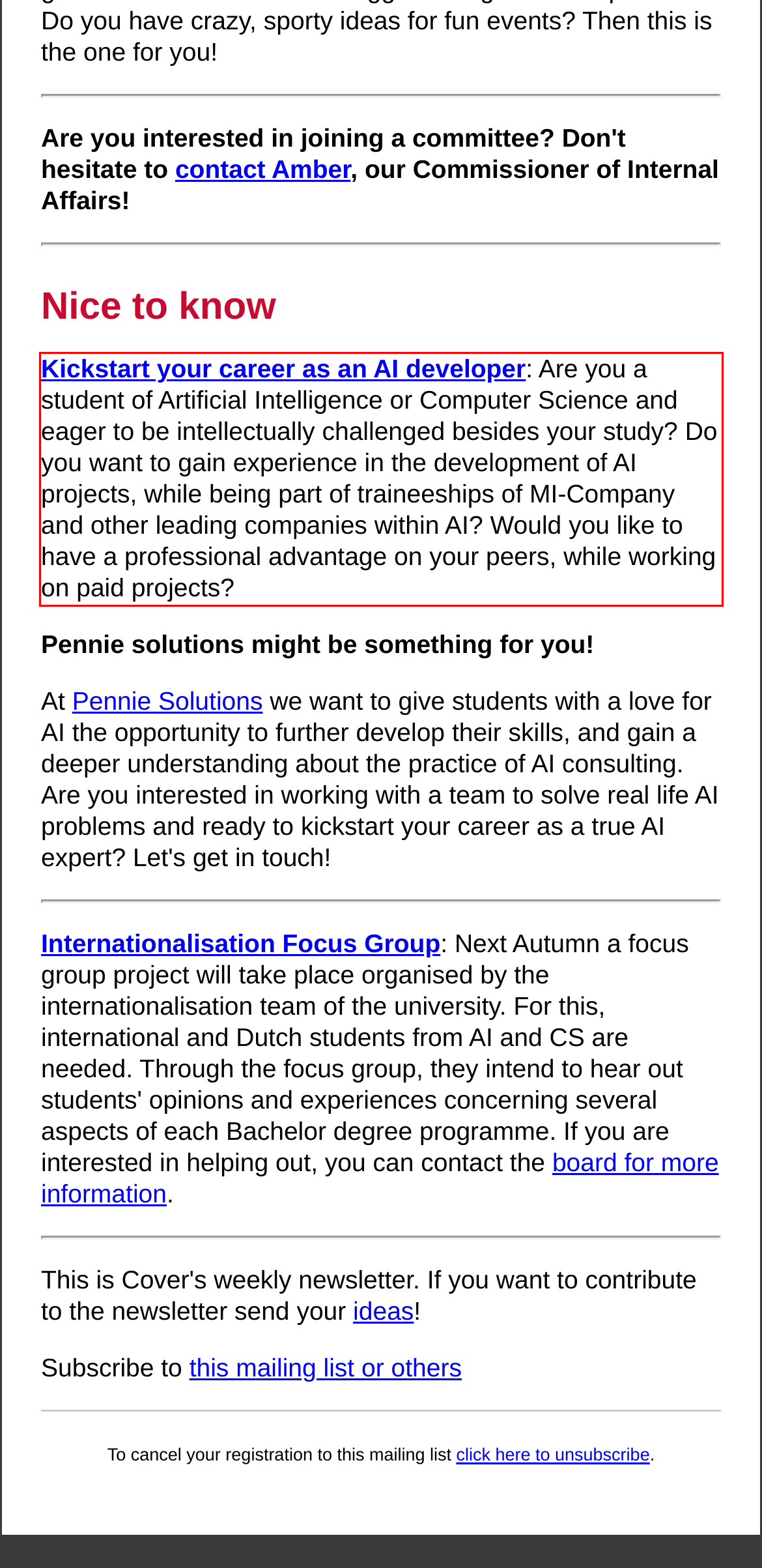Identify the text within the red bounding box on the webpage screenshot and generate the extracted text content.

Kickstart your career as an AI developer: Are you a student of Artificial Intelligence or Computer Science and eager to be intellectually challenged besides your study? Do you want to gain experience in the development of AI projects, while being part of traineeships of MI-Company and other leading companies within AI? Would you like to have a professional advantage on your peers, while working on paid projects?